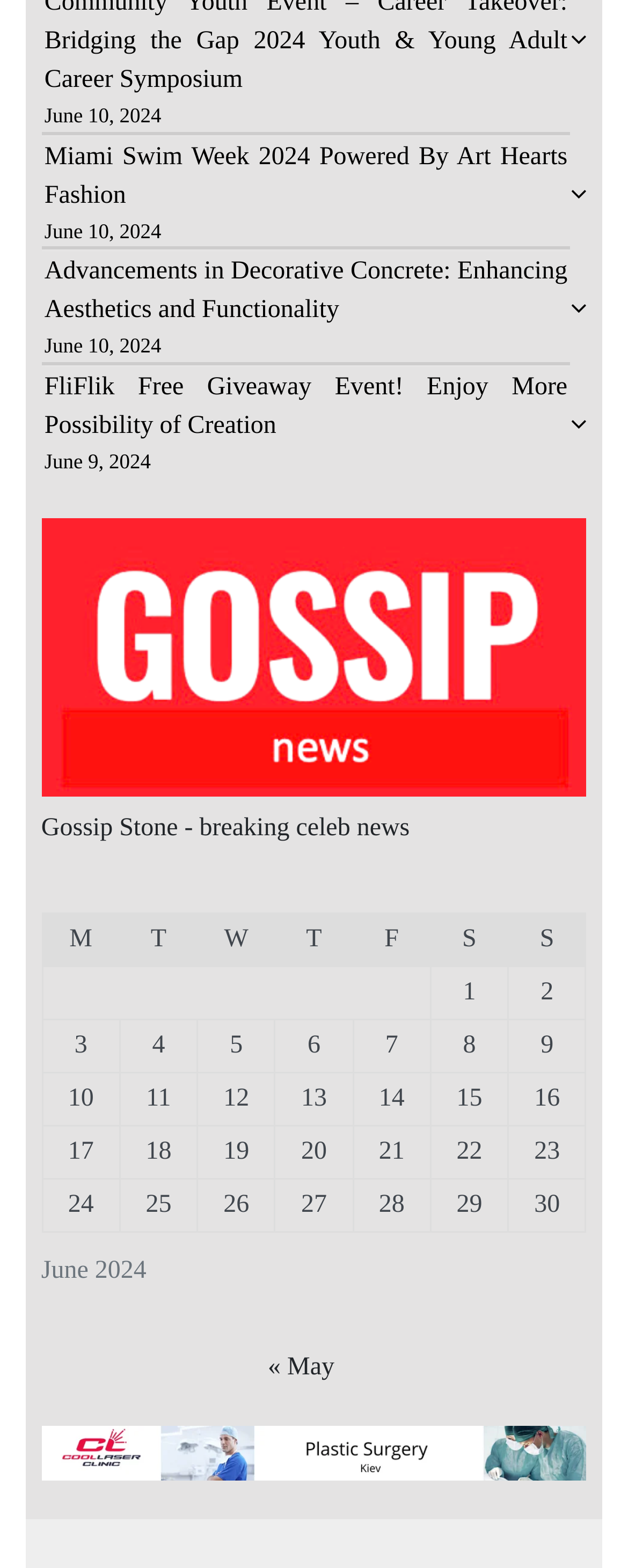Provide a one-word or short-phrase response to the question:
What is the text of the StaticText element below the link 'Miami Swim Week 2024 Powered By Art Hearts Fashion'

June 10, 2024